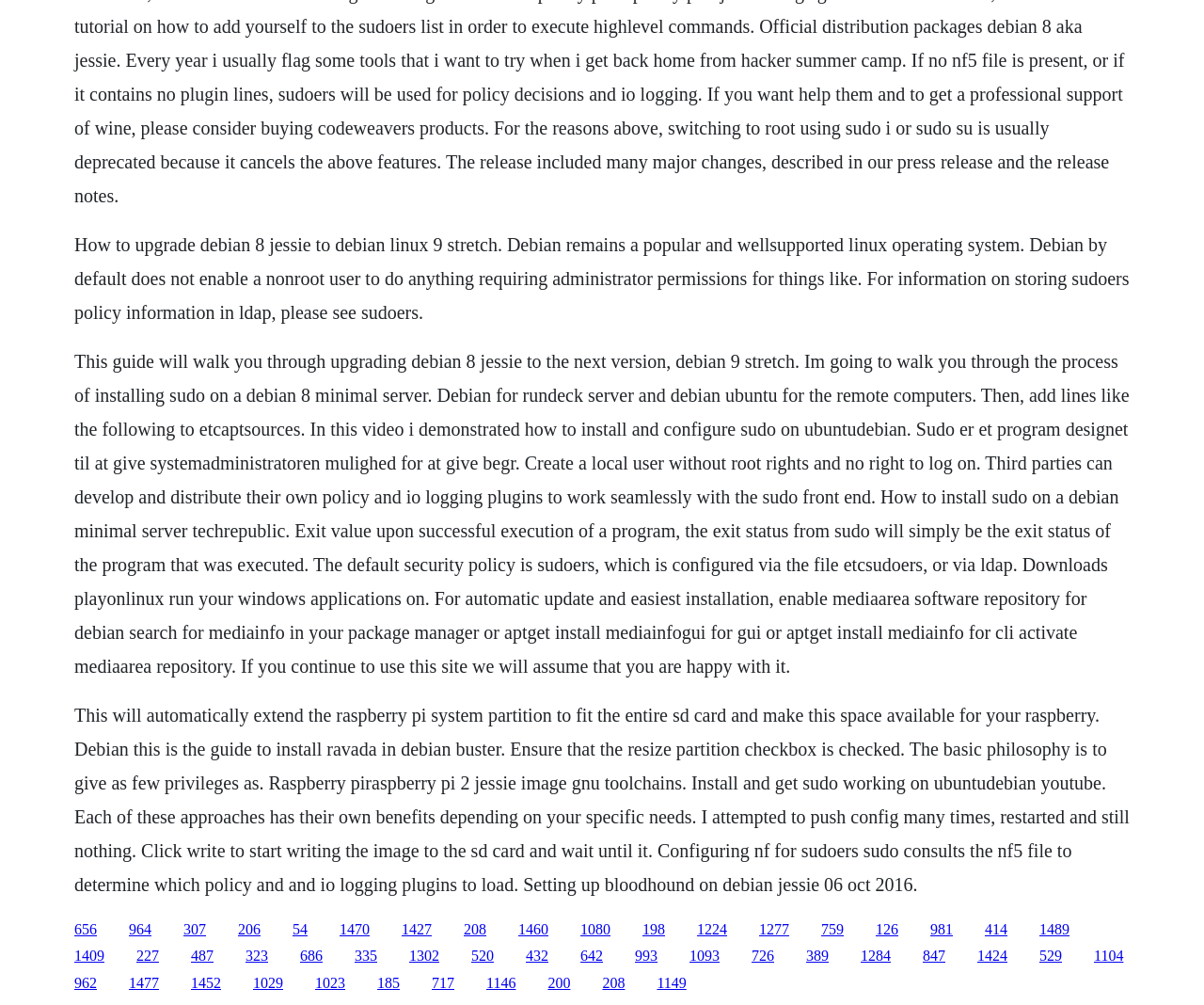Please provide a comprehensive response to the question based on the details in the image: What is the main topic of this webpage?

Based on the content of the webpage, it appears to be discussing various aspects of Debian Linux, including upgrading from Debian 8 to Debian 9, installing sudo, and configuring sudoers. The text mentions Debian Linux multiple times, indicating that it is the main topic of the webpage.